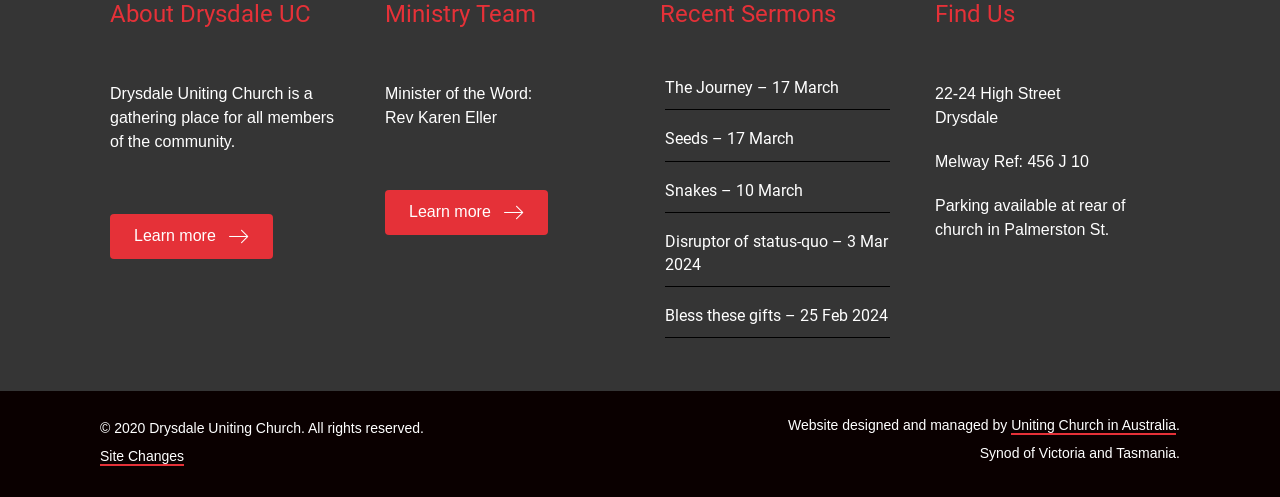Pinpoint the bounding box coordinates of the area that must be clicked to complete this instruction: "Read about the minister".

[0.301, 0.382, 0.428, 0.472]